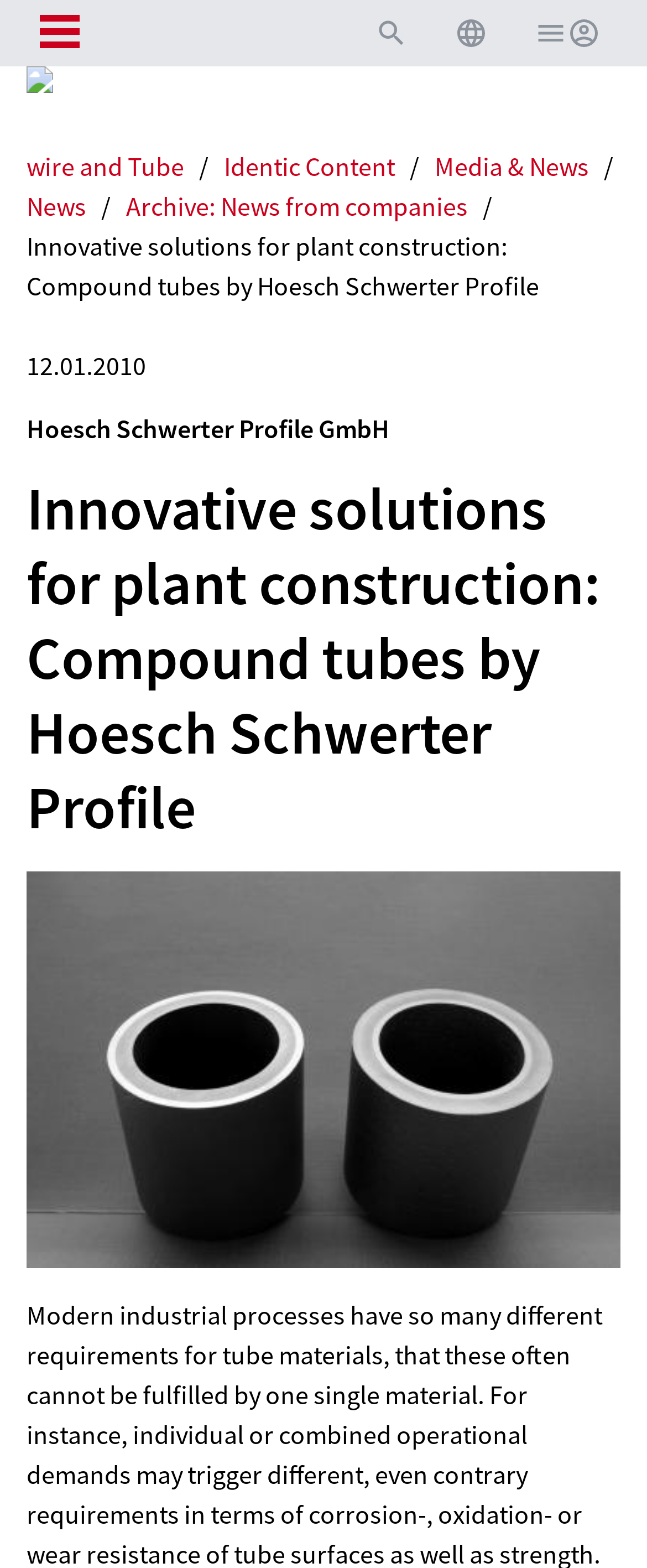What is the language of the website?
Refer to the image and give a detailed response to the question.

I inferred this from the 'English' button on the top right corner of the webpage, which suggests that the website is currently in English and can be switched to other languages.